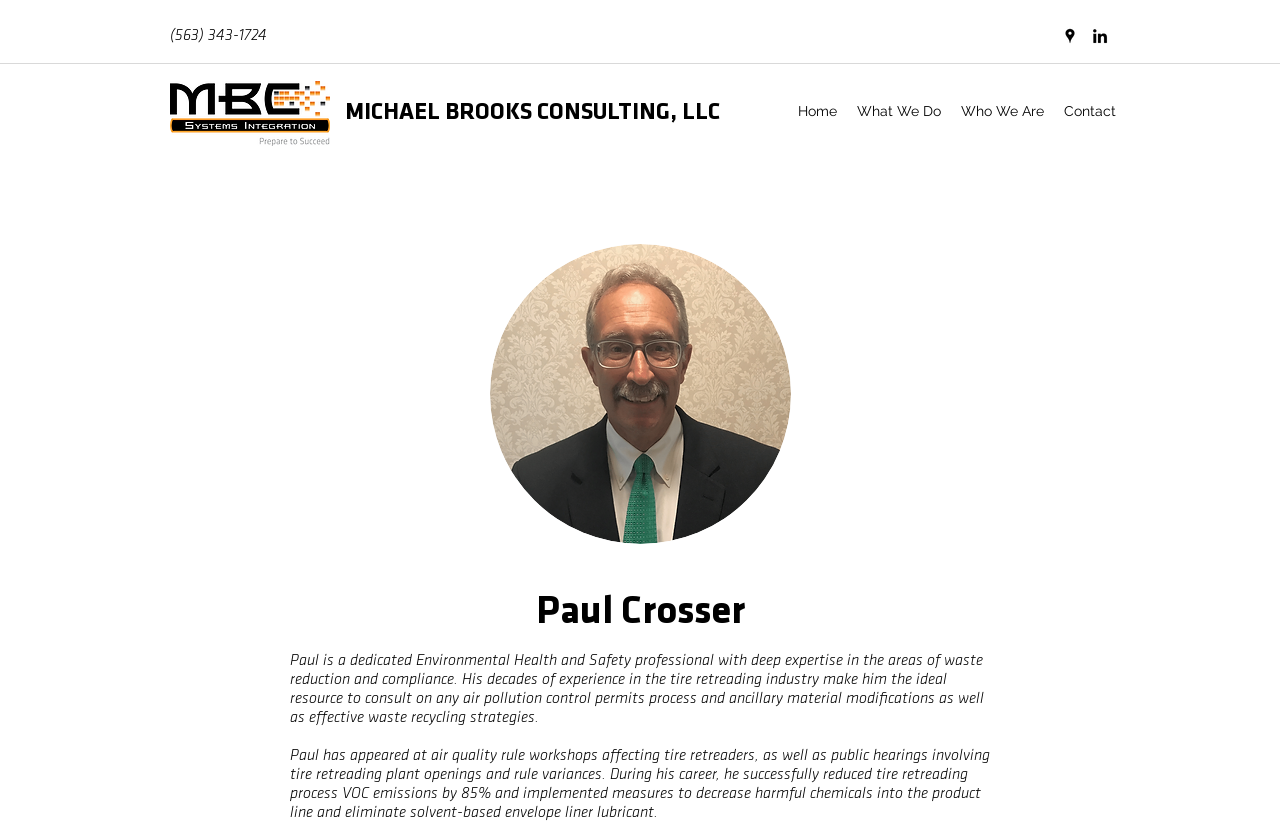Offer a comprehensive description of the webpage’s content and structure.

The webpage is about Michael Brooks Consulting, LLC, and specifically, it focuses on the "What We Do" section. At the top-left corner, there is a phone number "(563) 343-1724" displayed. Below it, there is a logo of Michael Brooks Consulting, LLC, which is an image linked to the company's name.

On the top-right corner, there is a social bar with two social media links, googlePlaces and linkedin, each represented by an image. 

The main navigation menu is located at the top-center of the page, with four links: Home, What We Do, Who We Are, and Contact.

The main content of the page is divided into sections, with a heading "Paul Crosser" at the top. Below the heading, there is an image of Paul, and two paragraphs of text describing his expertise and experience in Environmental Health and Safety, specifically in the tire retreading industry. The text explains his achievements, such as reducing VOC emissions by 85% and implementing measures to decrease harmful chemicals.